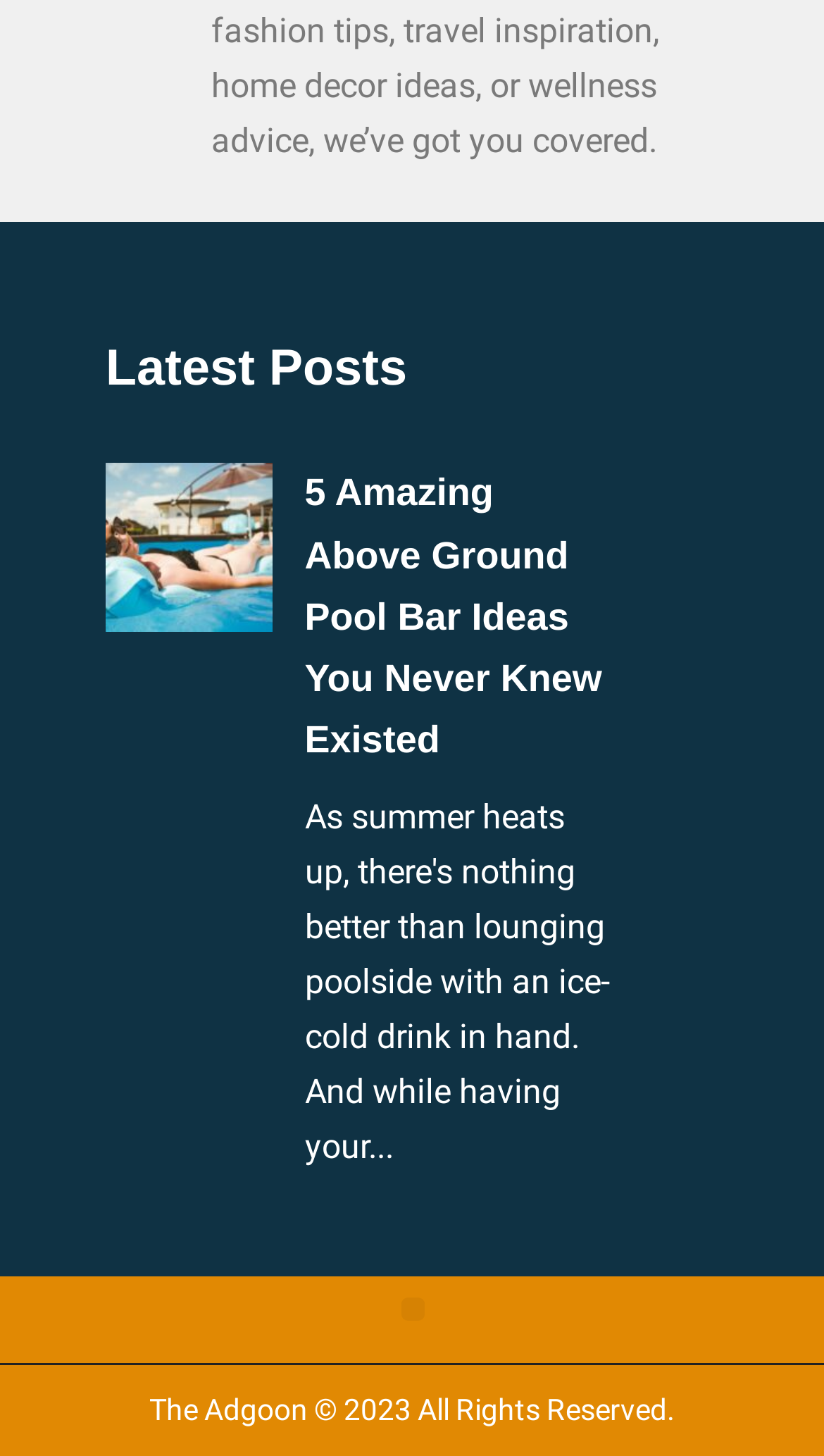Please give a concise answer to this question using a single word or phrase: 
How many article links are on the webpage?

9